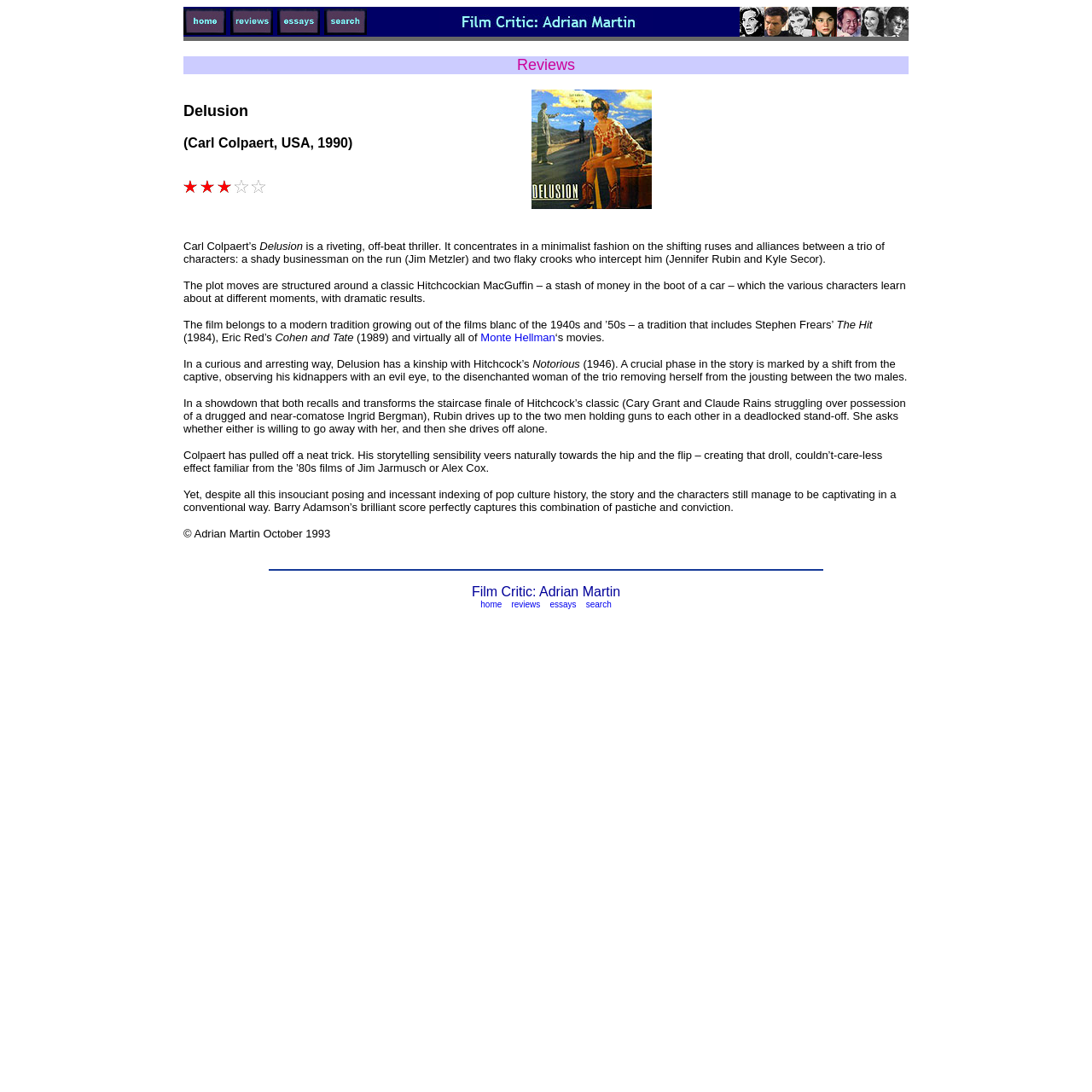Please locate the bounding box coordinates of the element that should be clicked to complete the given instruction: "click on home".

[0.168, 0.021, 0.207, 0.034]